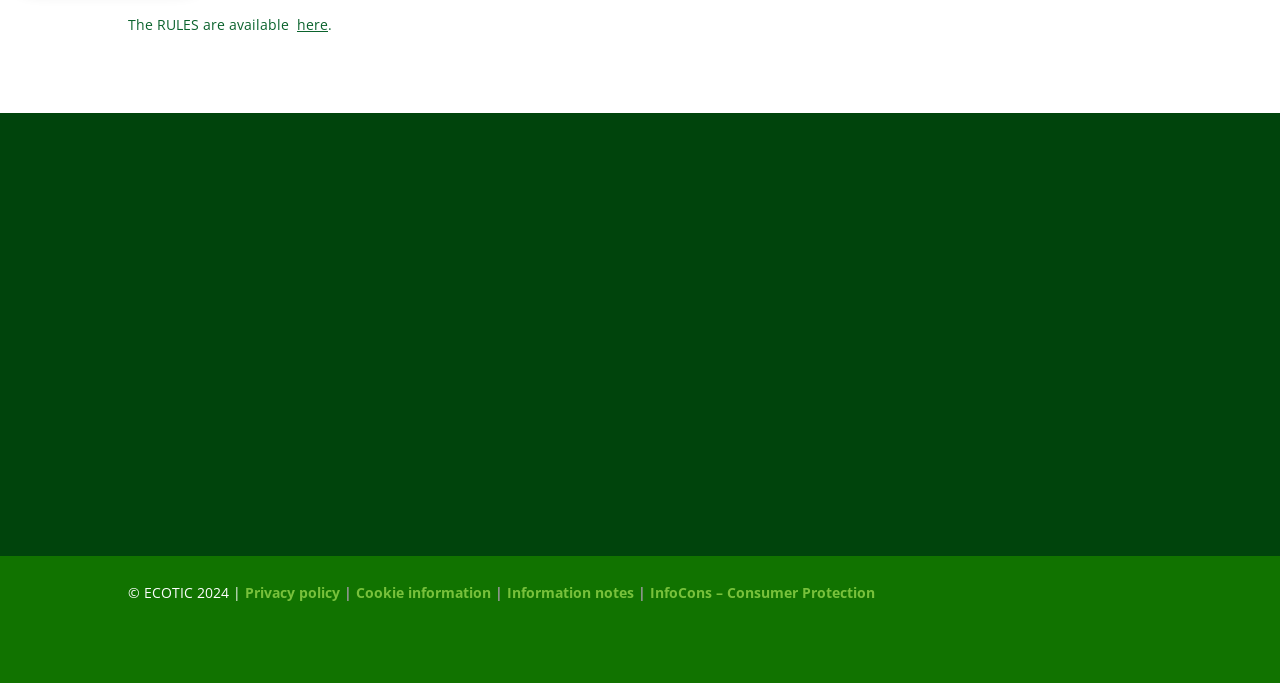What organizations is ECOTIC BAT a member of?
Look at the image and answer the question with a single word or phrase.

EUCOBAT